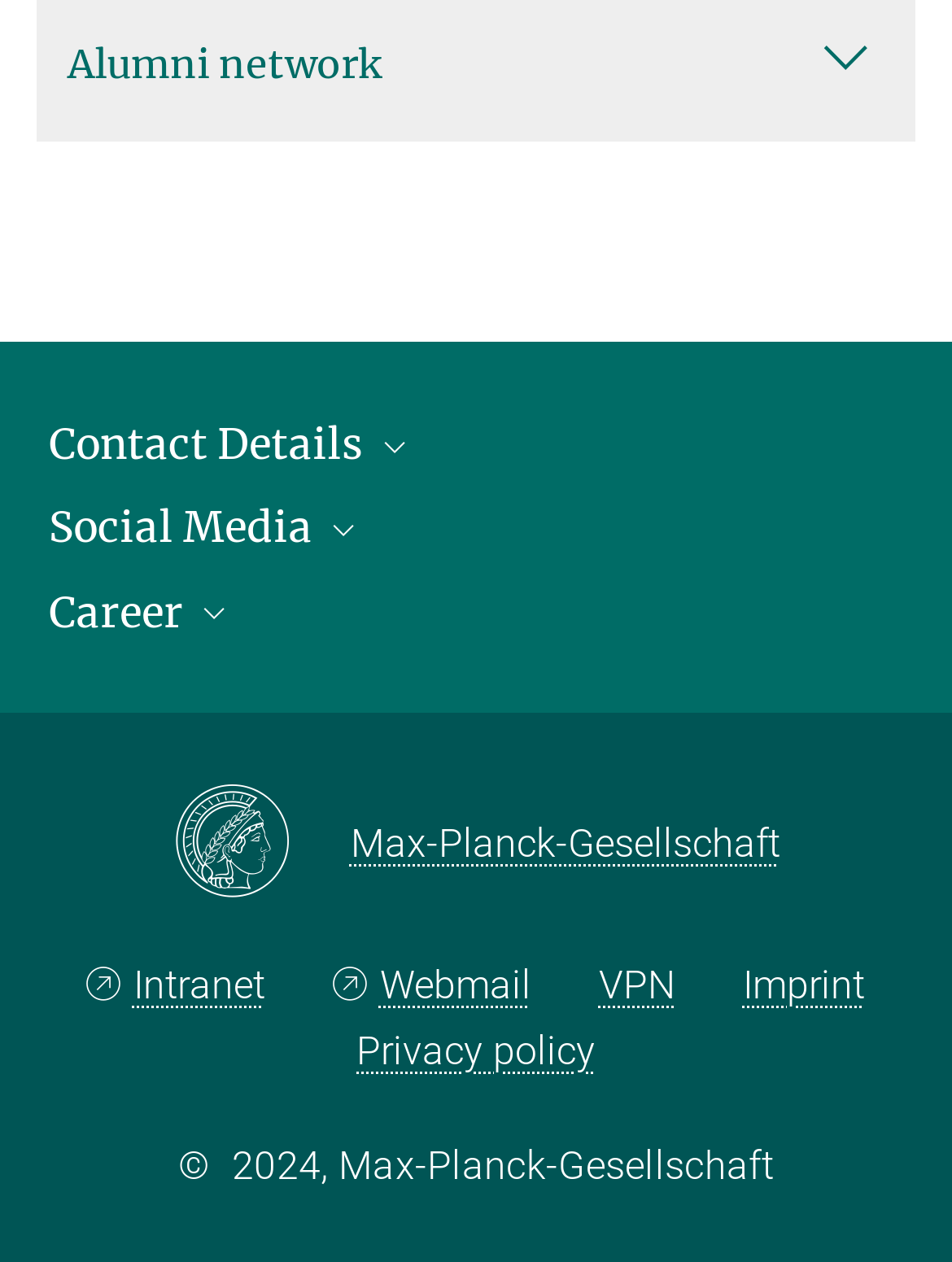Please find and report the bounding box coordinates of the element to click in order to perform the following action: "Access intranet". The coordinates should be expressed as four float numbers between 0 and 1, in the format [left, top, right, bottom].

[0.092, 0.762, 0.279, 0.799]